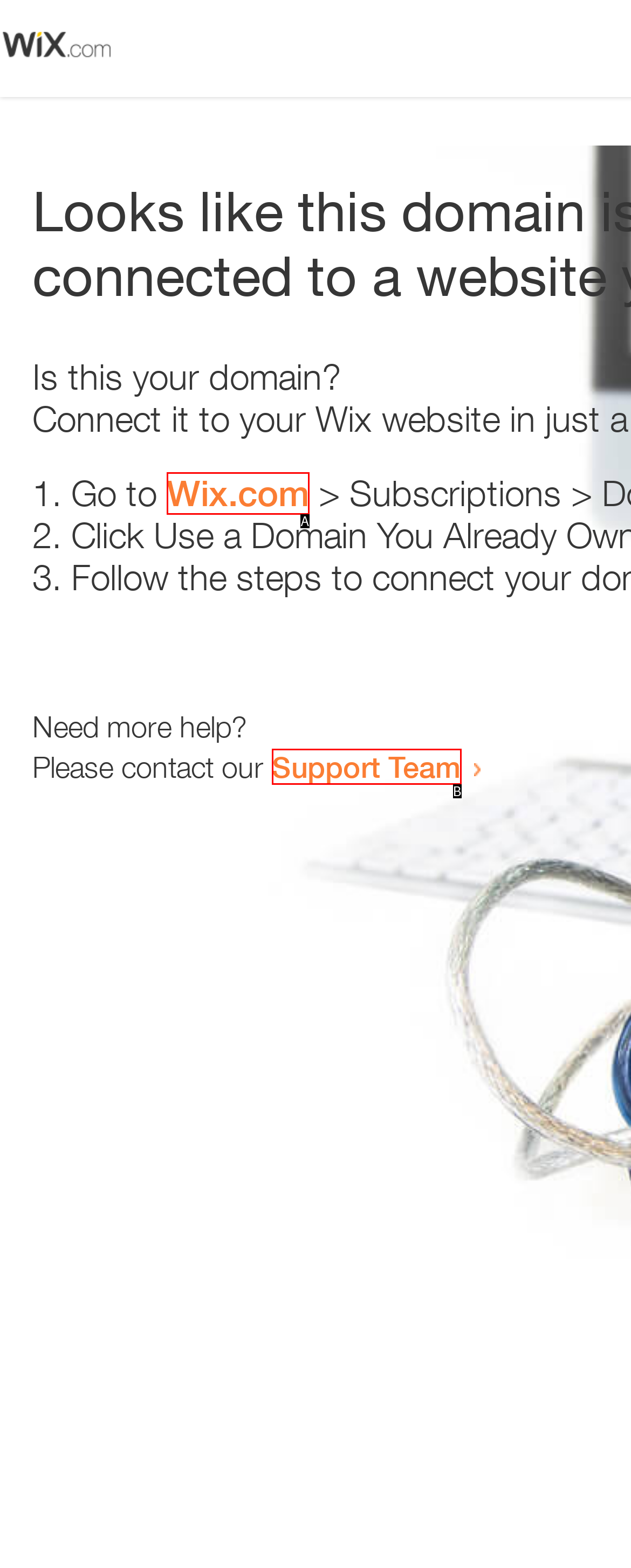Based on the element description: Support Team, choose the HTML element that matches best. Provide the letter of your selected option.

B